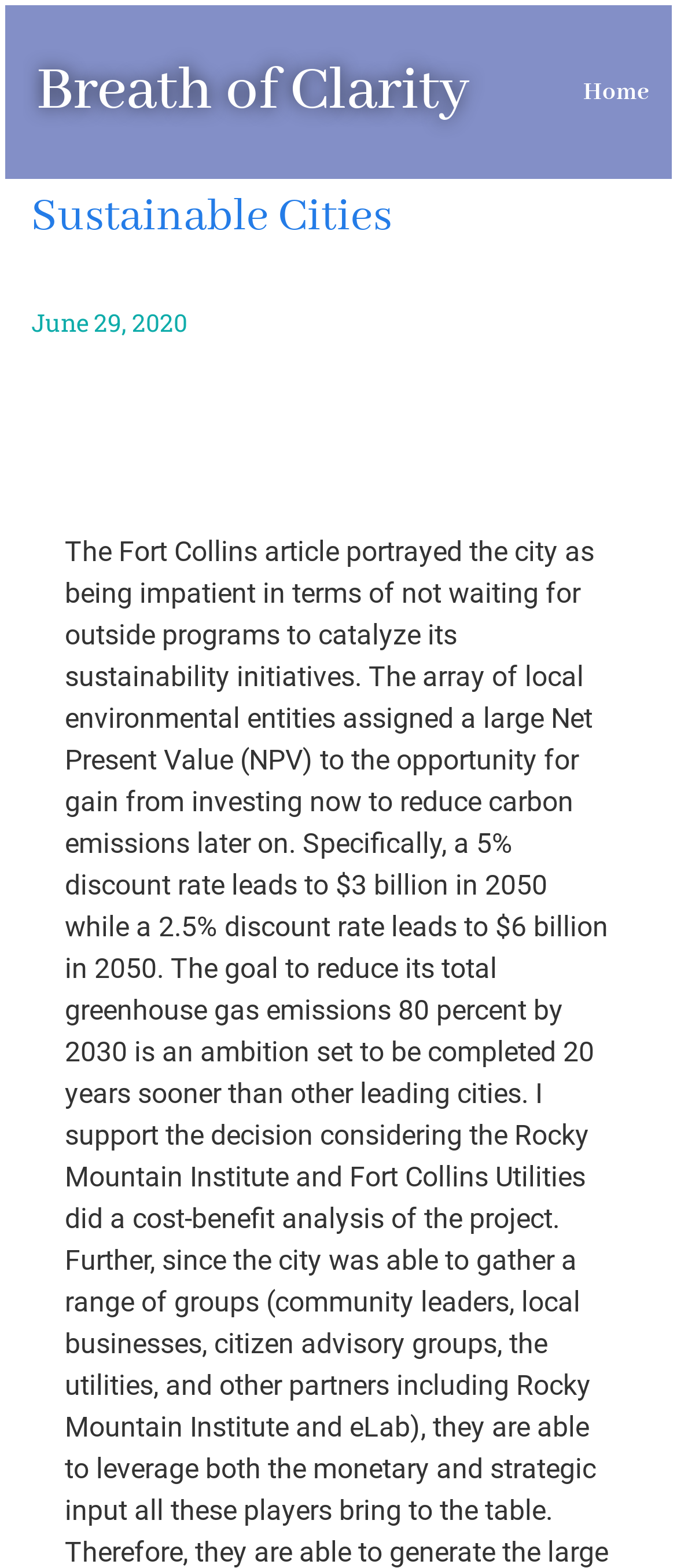Give a one-word or short phrase answer to the question: 
What is the category of the article?

Sustainable Cities